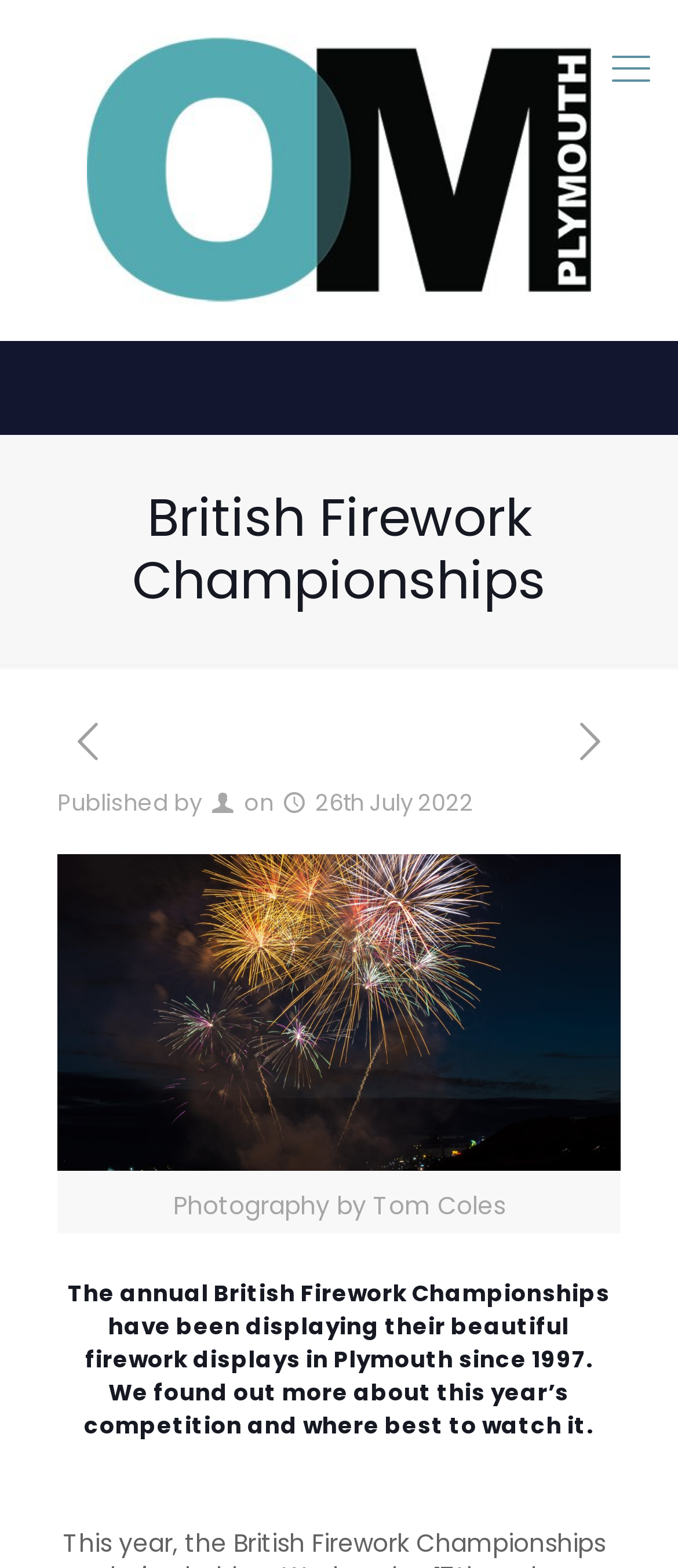Who took the photography on this webpage?
Provide a detailed answer to the question, using the image to inform your response.

I determined the answer by reading the text 'Photography by Tom Coles' which explicitly states the photographer's name.